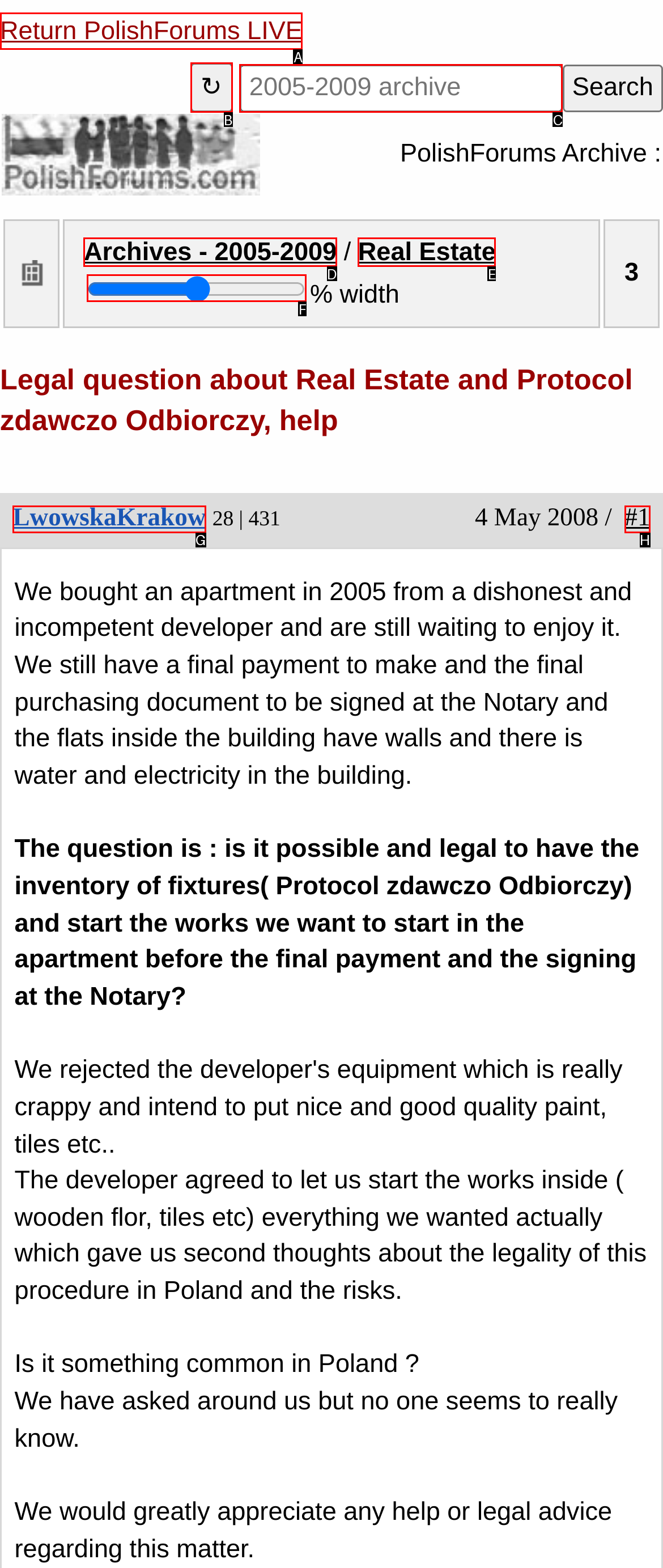Determine the HTML element that best matches this description: title="Find on page" value="↻" from the given choices. Respond with the corresponding letter.

B